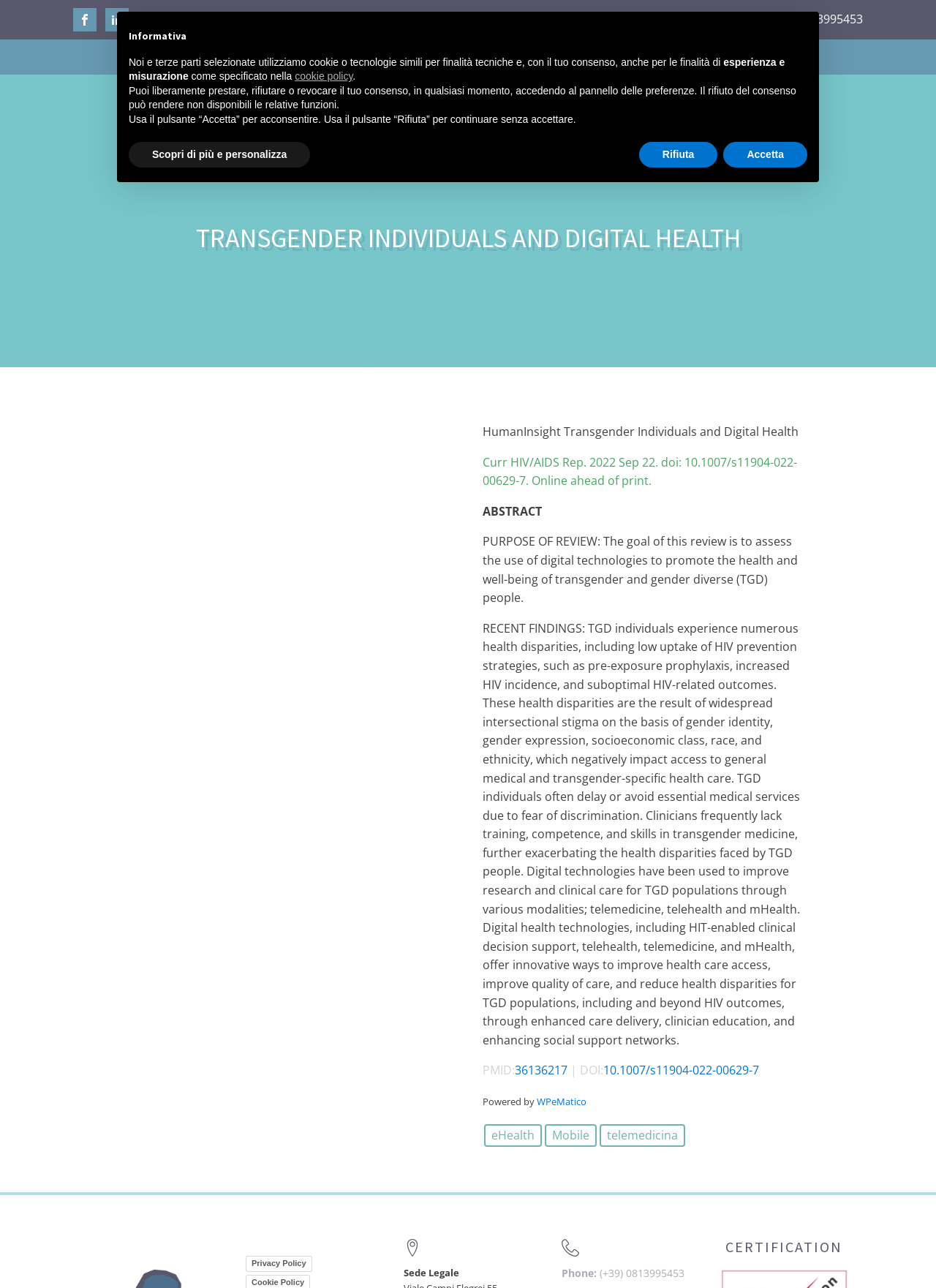Reply to the question with a single word or phrase:
What is the certification section about?

Certification